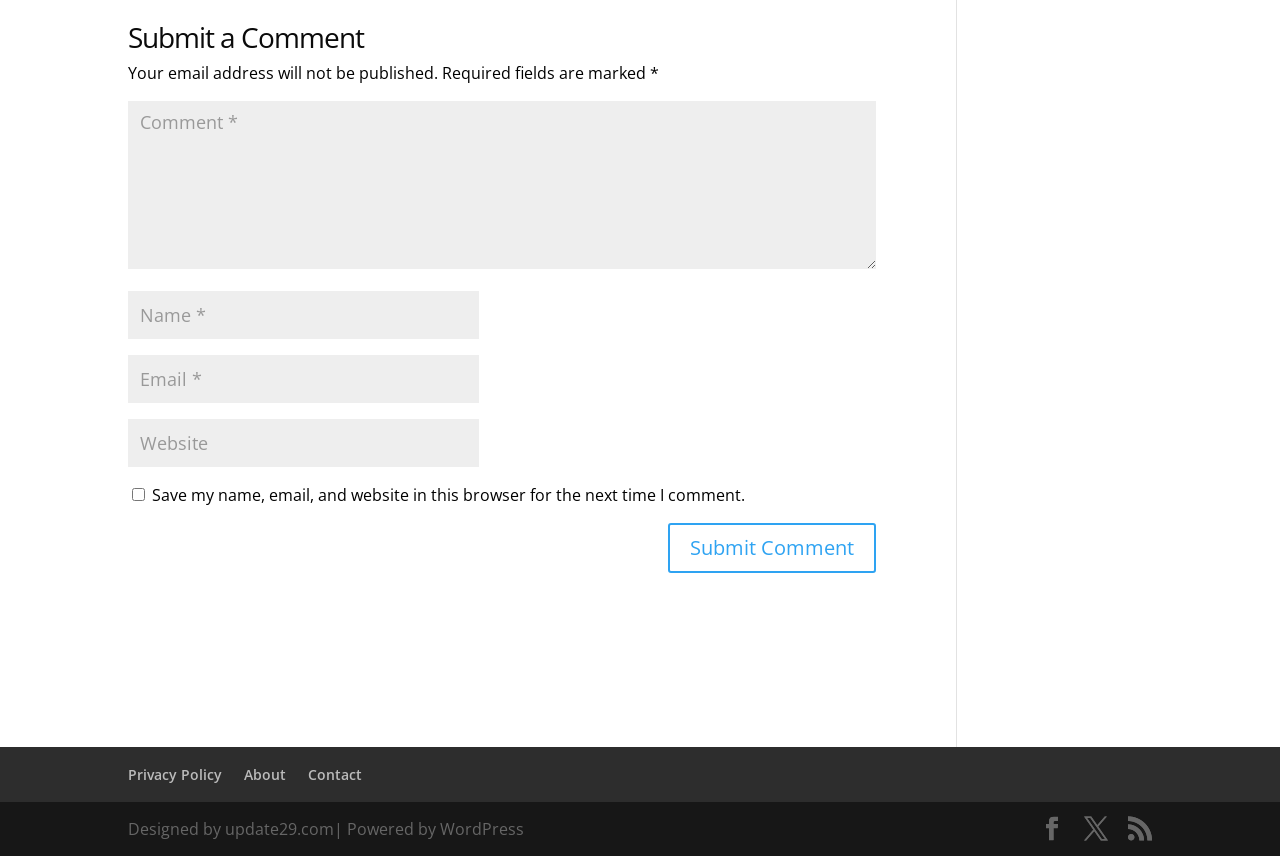Please determine the bounding box coordinates of the section I need to click to accomplish this instruction: "Provide your email address".

[0.1, 0.414, 0.374, 0.47]